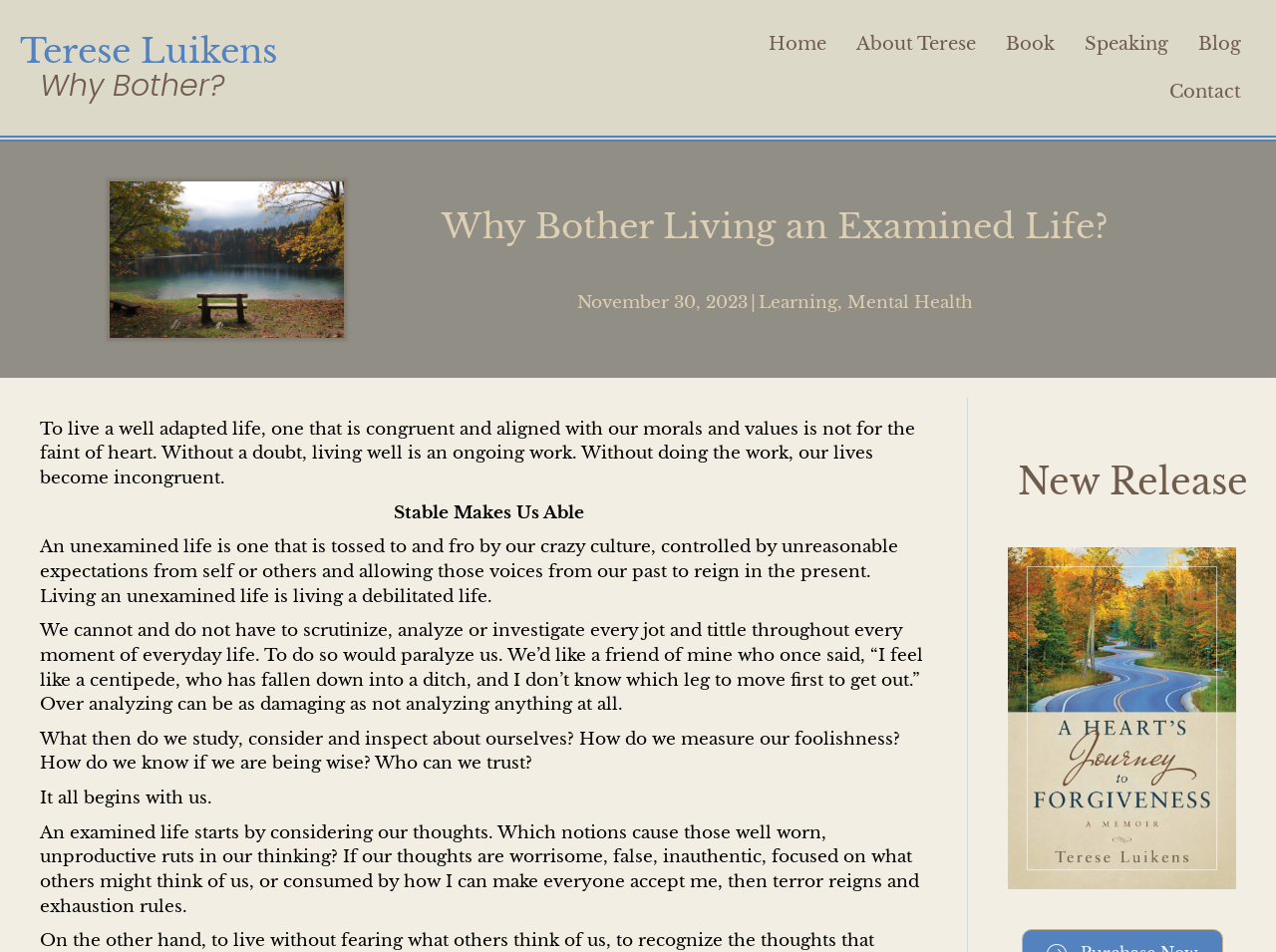Find the bounding box coordinates of the element you need to click on to perform this action: 'View the 'Book' page'. The coordinates should be represented by four float values between 0 and 1, in the format [left, top, right, bottom].

[0.78, 0.026, 0.834, 0.066]